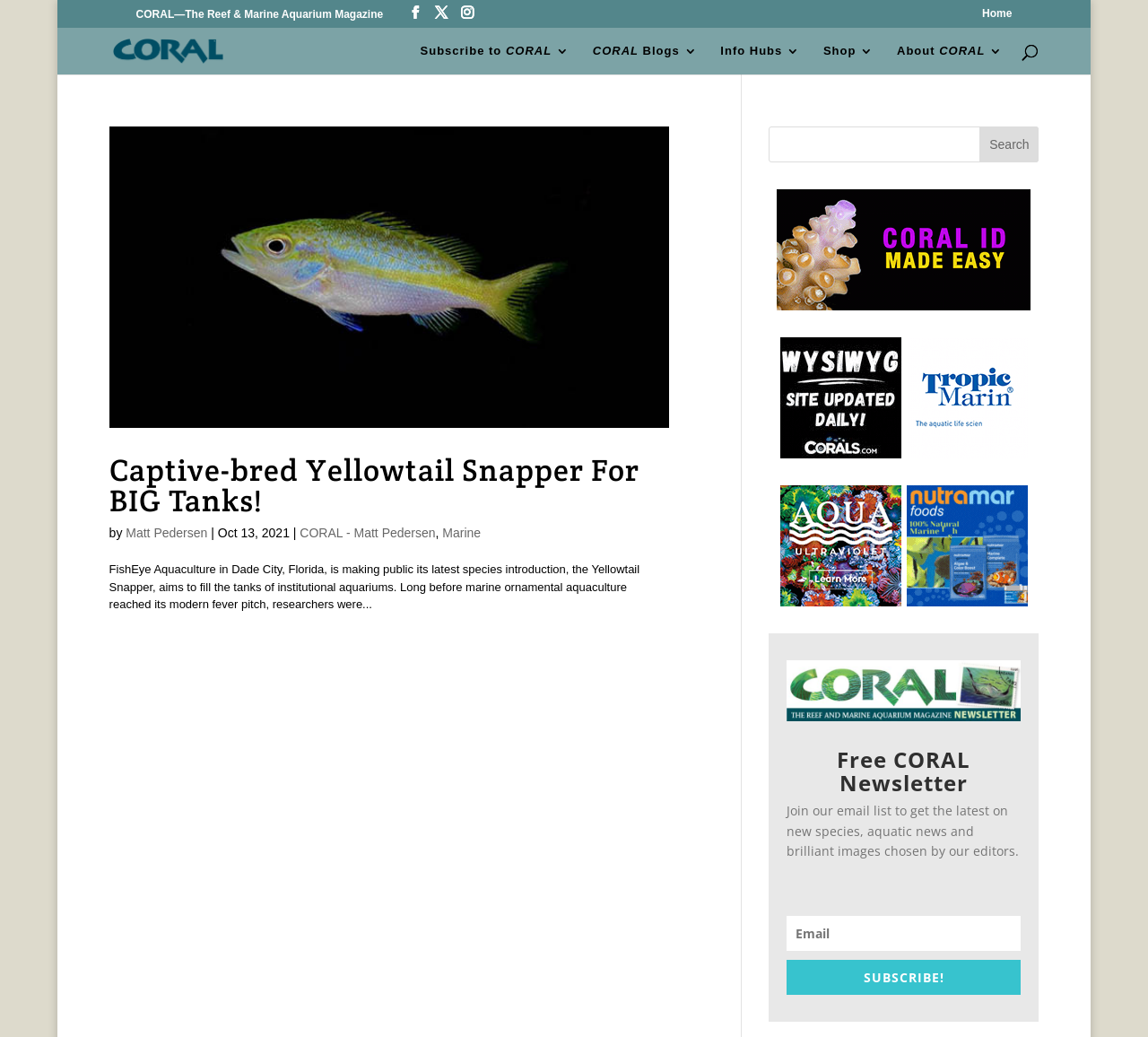Identify the bounding box for the given UI element using the description provided. Coordinates should be in the format (top-left x, top-left y, bottom-right x, bottom-right y) and must be between 0 and 1. Here is the description: Search

[0.853, 0.122, 0.905, 0.157]